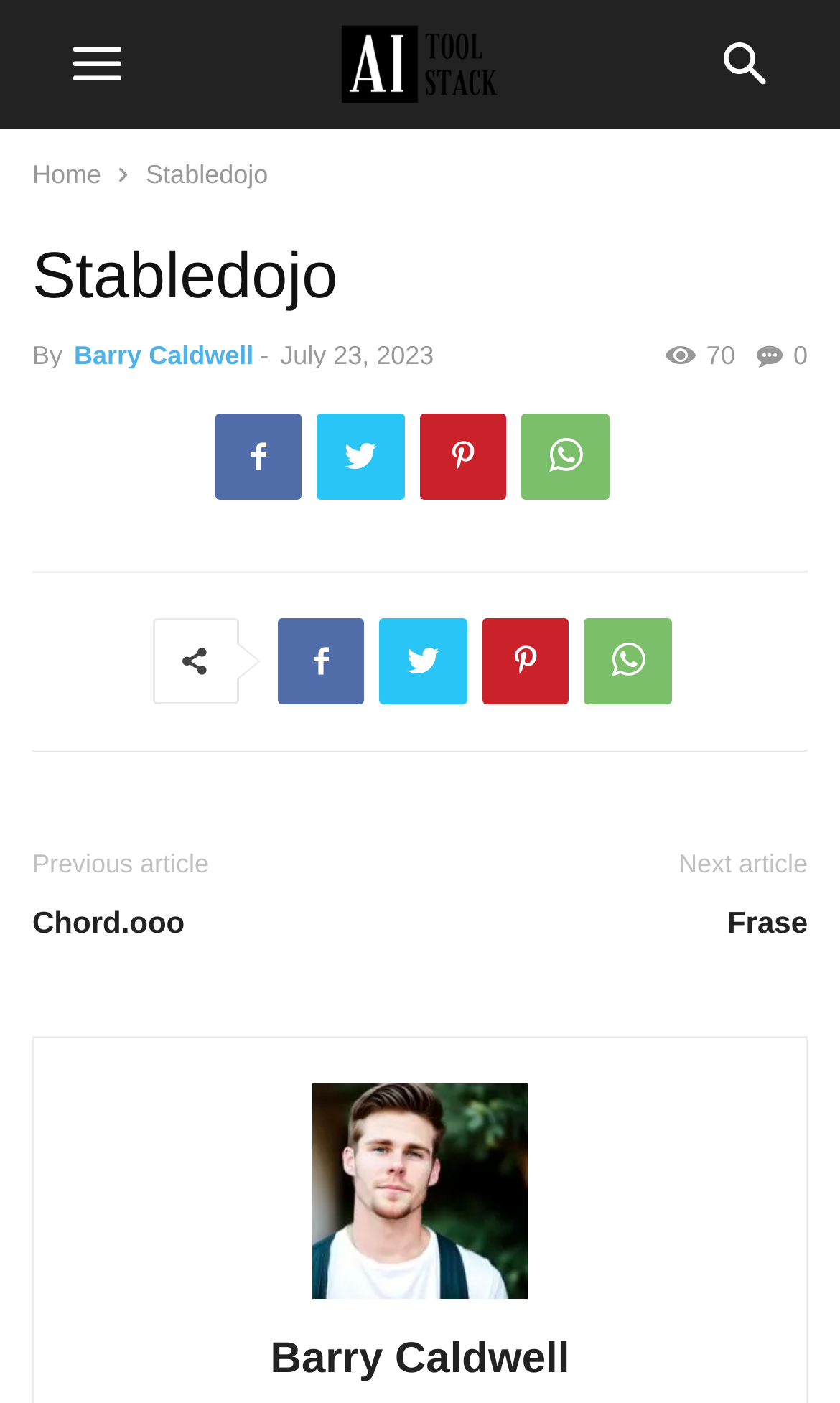What is the name of the website?
Please provide a single word or phrase in response based on the screenshot.

Stabledojo